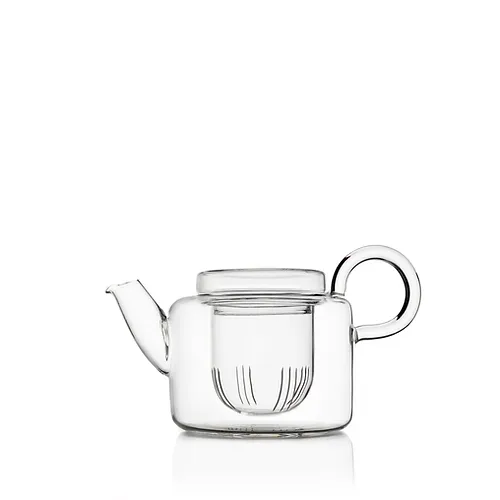Explain in detail what you see in the image.

This image showcases the elegant and minimalist design of the PIUMA Short Teapot with Filter. Crafted from clear glass, the teapot features a streamlined silhouette that emphasizes both functionality and aesthetic beauty. Its distinct handle complements the spout, making it easy to pour. A finely designed filter is integrated into the lid, allowing for the brewing of loose leaf tea while preventing leaves from spilling into the cup. This teapot is not only a practical kitchen tool but also a stylish addition to any table setting, ideal for serving tea with friends or family. The overall transparent design highlights the rich colors of the tea within, making it a visually appealing centerpiece. Perfect for tea enthusiasts, the PIUMA Short Teapot is designed for both performance and elegance.